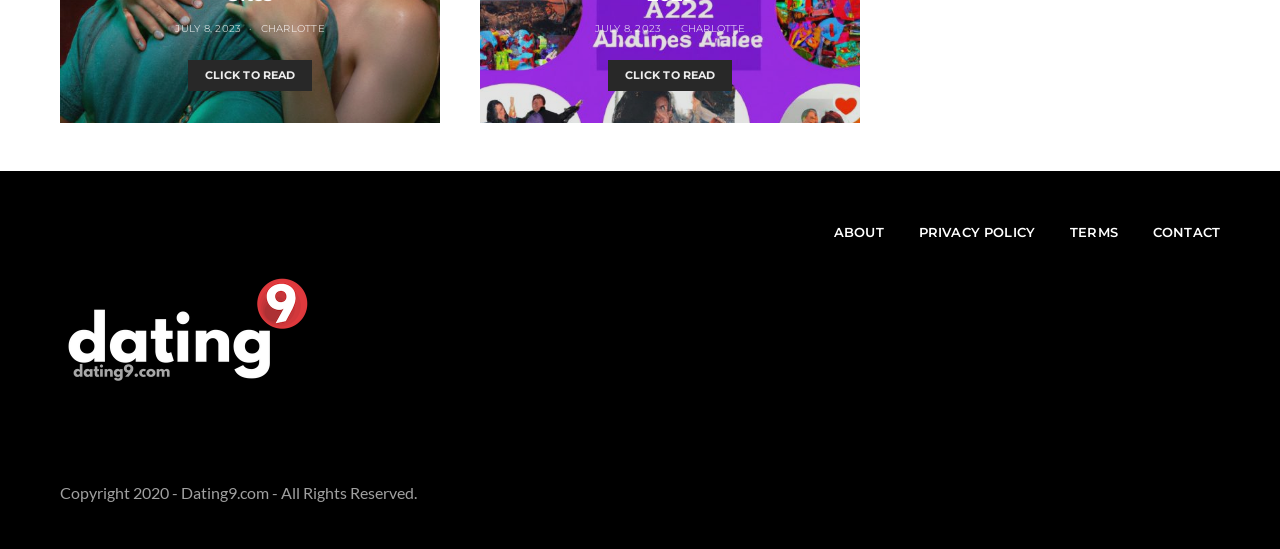What is the name of the website?
Ensure your answer is thorough and detailed.

The website's name 'Dating9.com' is mentioned in the footer section, along with links to other pages such as 'ABOUT', 'PRIVACY POLICY', 'TERMS', and 'CONTACT', suggesting that it is a dating-related website.